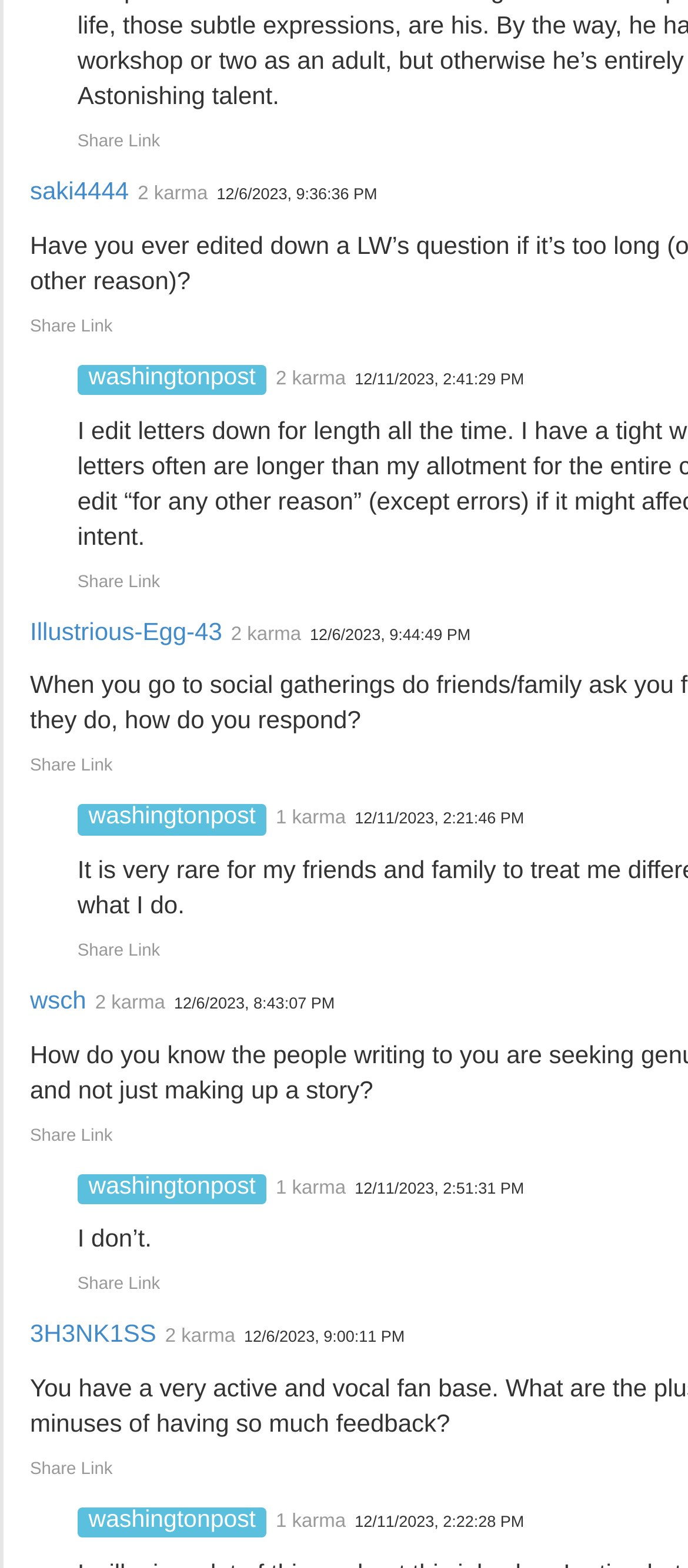Examine the image and give a thorough answer to the following question:
How many 'Share Link' buttons are on the page?

I counted the number of 'Share Link' links on the page and found 6 of them, each located at different positions.